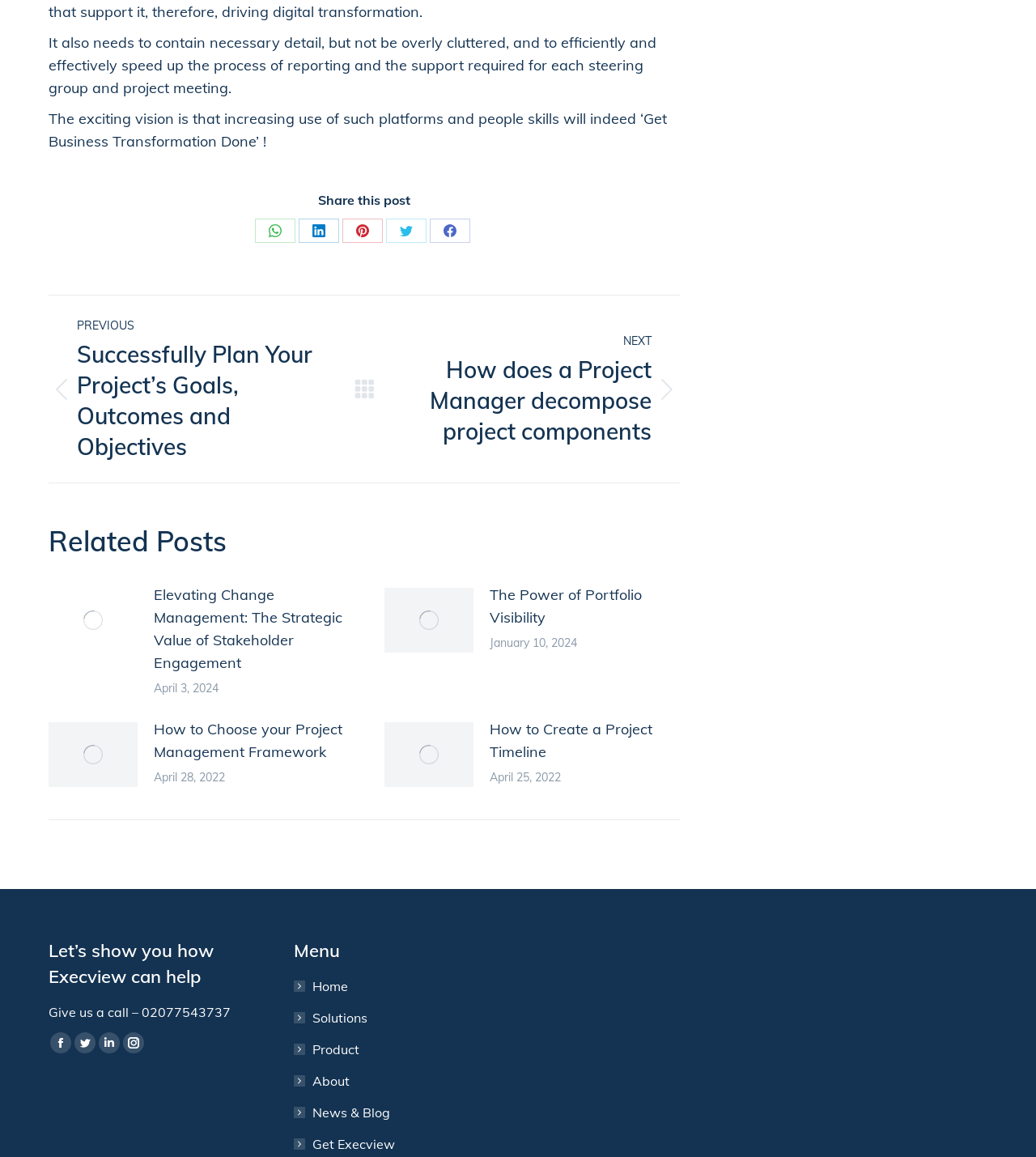Identify the bounding box coordinates for the UI element that matches this description: "Pin itShare on Pinterest".

[0.33, 0.189, 0.37, 0.21]